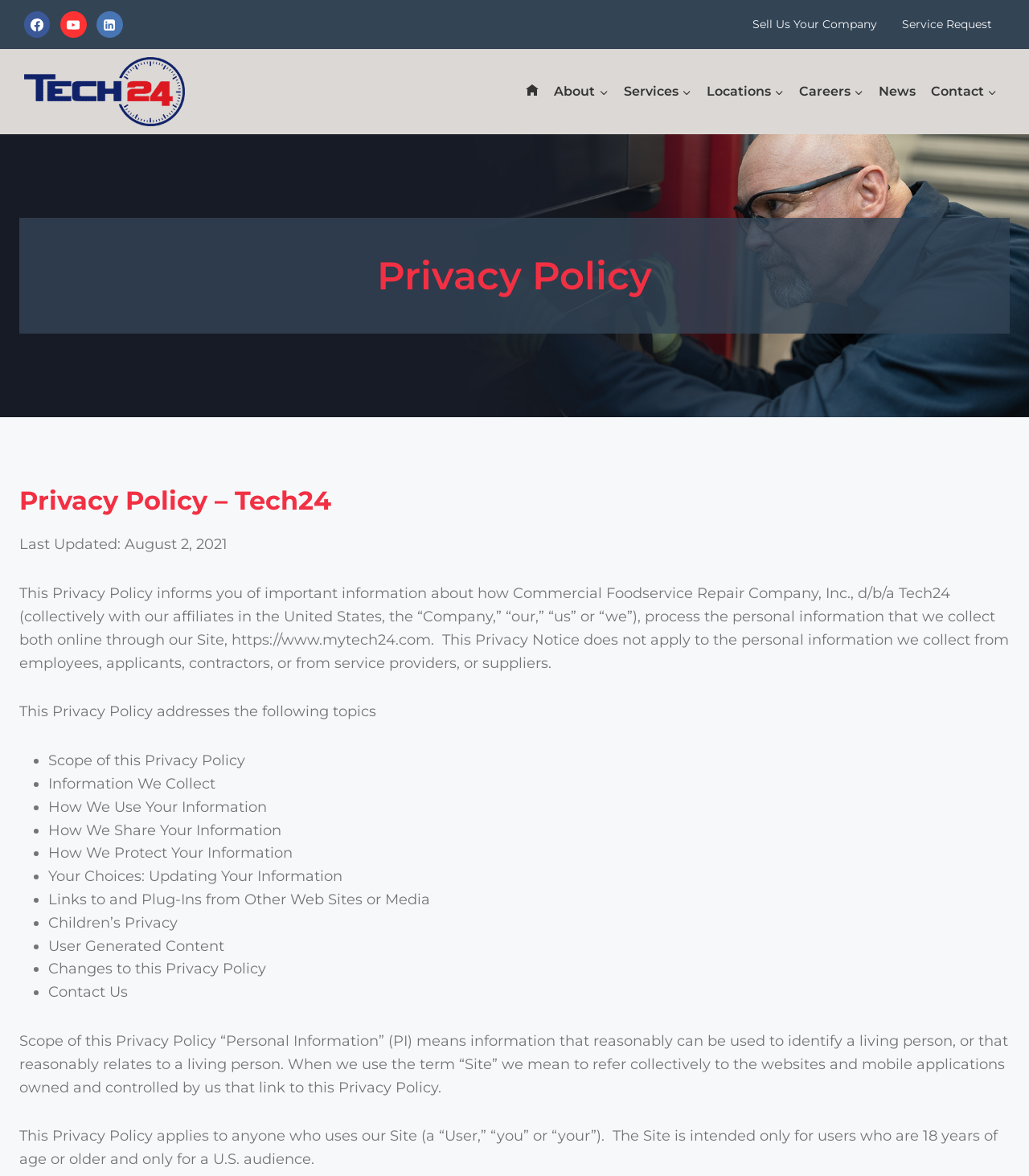Reply to the question with a single word or phrase:
What is the name of the company?

Tech24